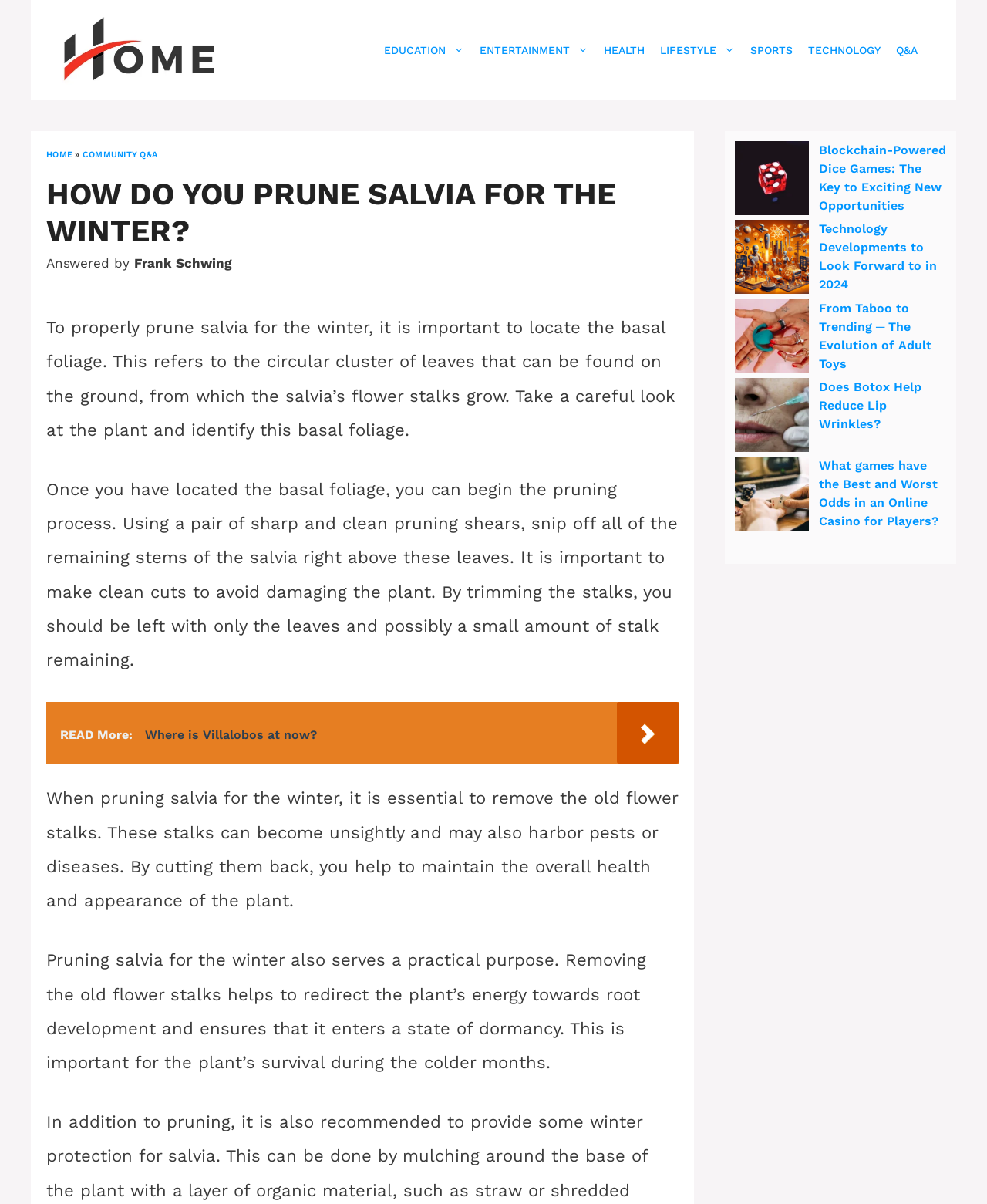Find the bounding box coordinates of the clickable region needed to perform the following instruction: "Click on the 'EDUCATION' link". The coordinates should be provided as four float numbers between 0 and 1, i.e., [left, top, right, bottom].

[0.381, 0.025, 0.478, 0.057]